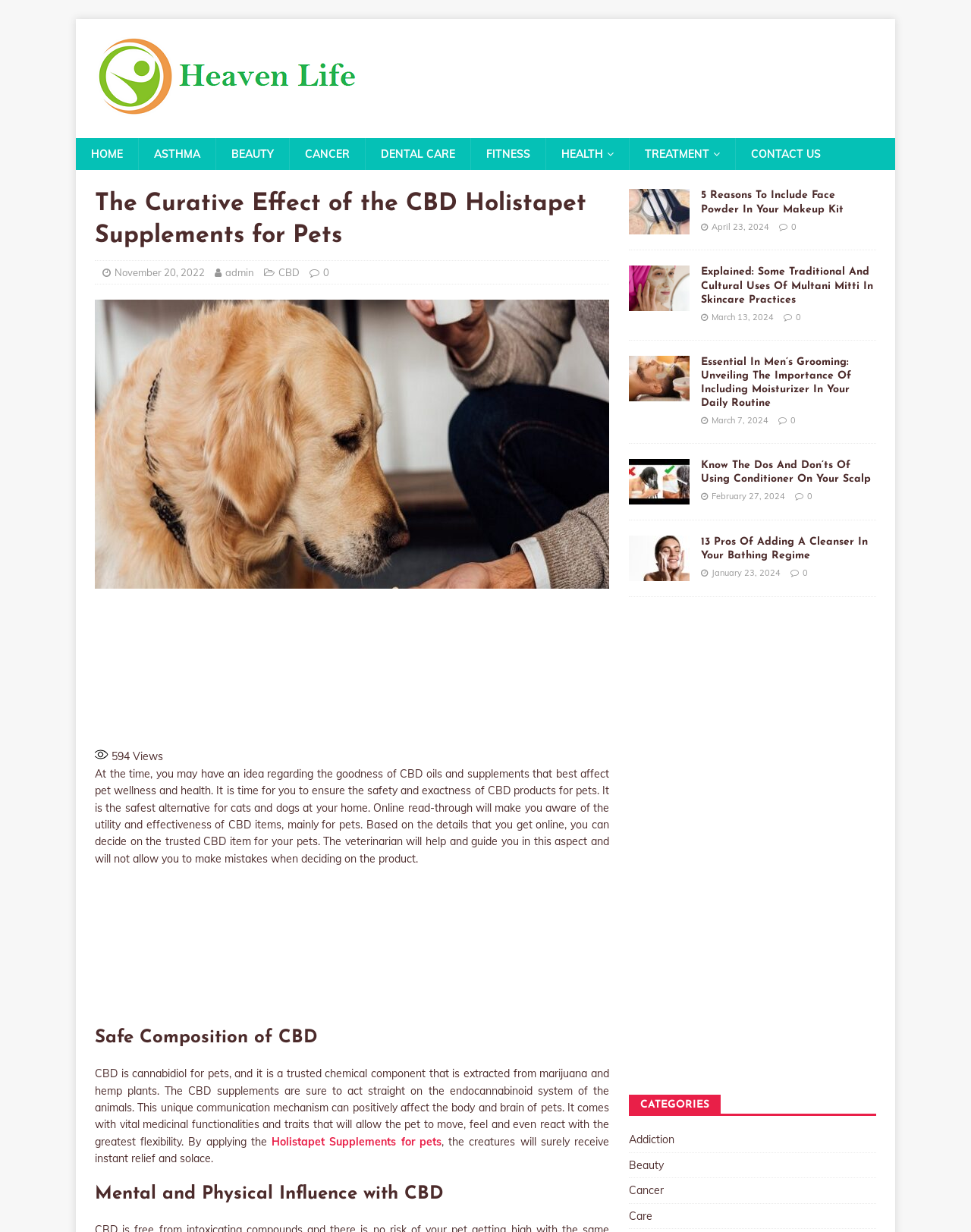Highlight the bounding box coordinates of the region I should click on to meet the following instruction: "Read the article about 'The Curative Effect of the CBD Holistapet Supplements for Pets'".

[0.098, 0.154, 0.627, 0.205]